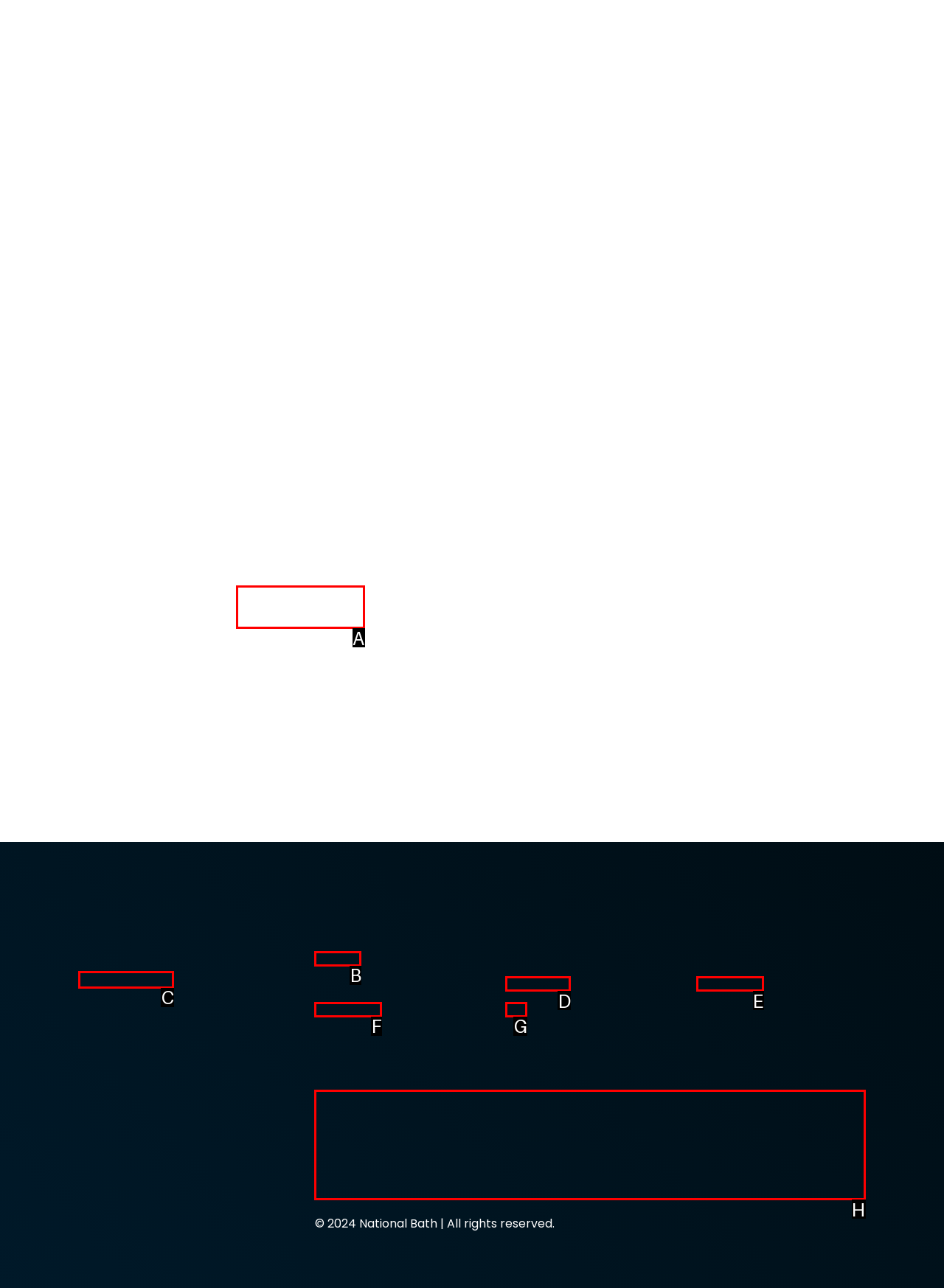Determine which element should be clicked for this task: View directions to the location
Answer with the letter of the selected option.

A